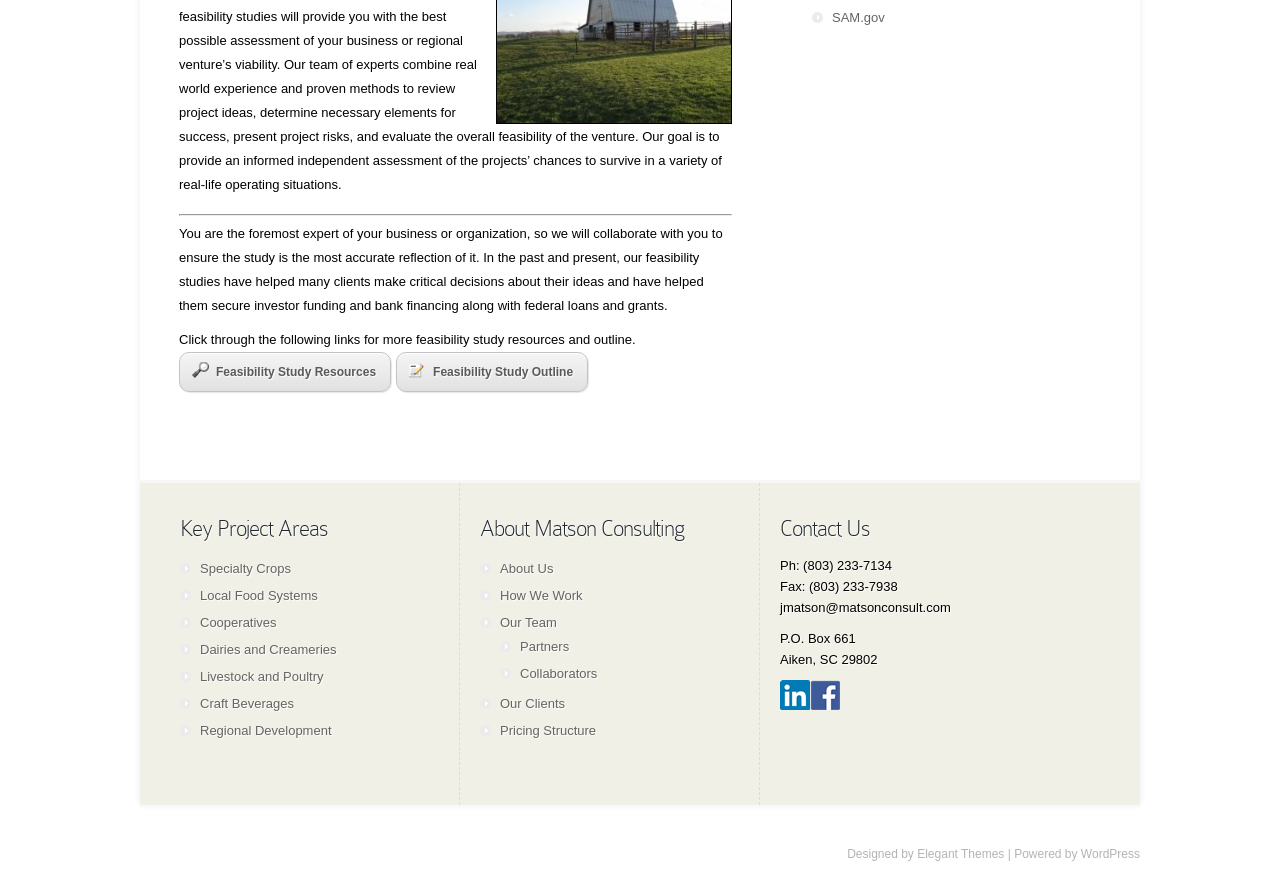Extract the bounding box coordinates of the UI element described by: "Specialty Crops". The coordinates should include four float numbers ranging from 0 to 1, e.g., [left, top, right, bottom].

[0.156, 0.626, 0.227, 0.643]